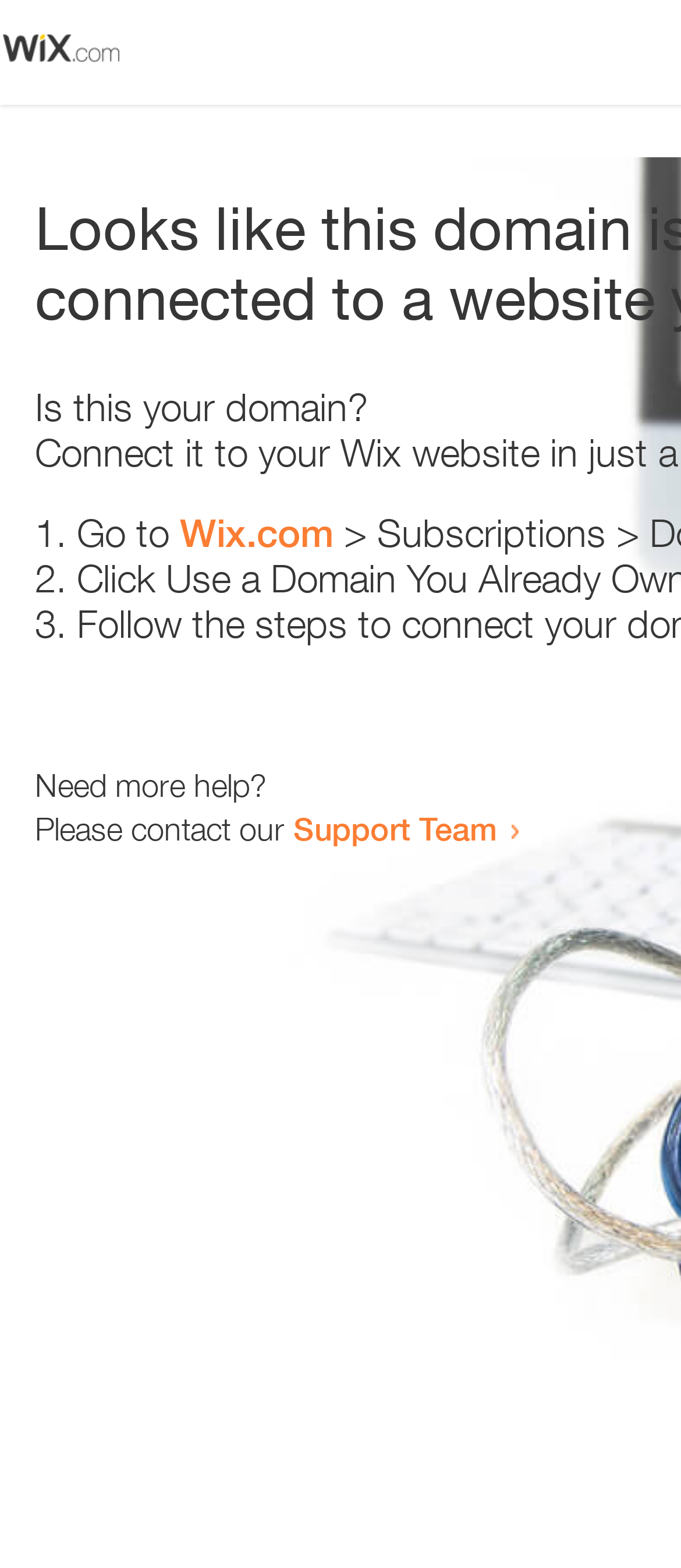Provide a one-word or short-phrase answer to the question:
How many list markers are present?

3